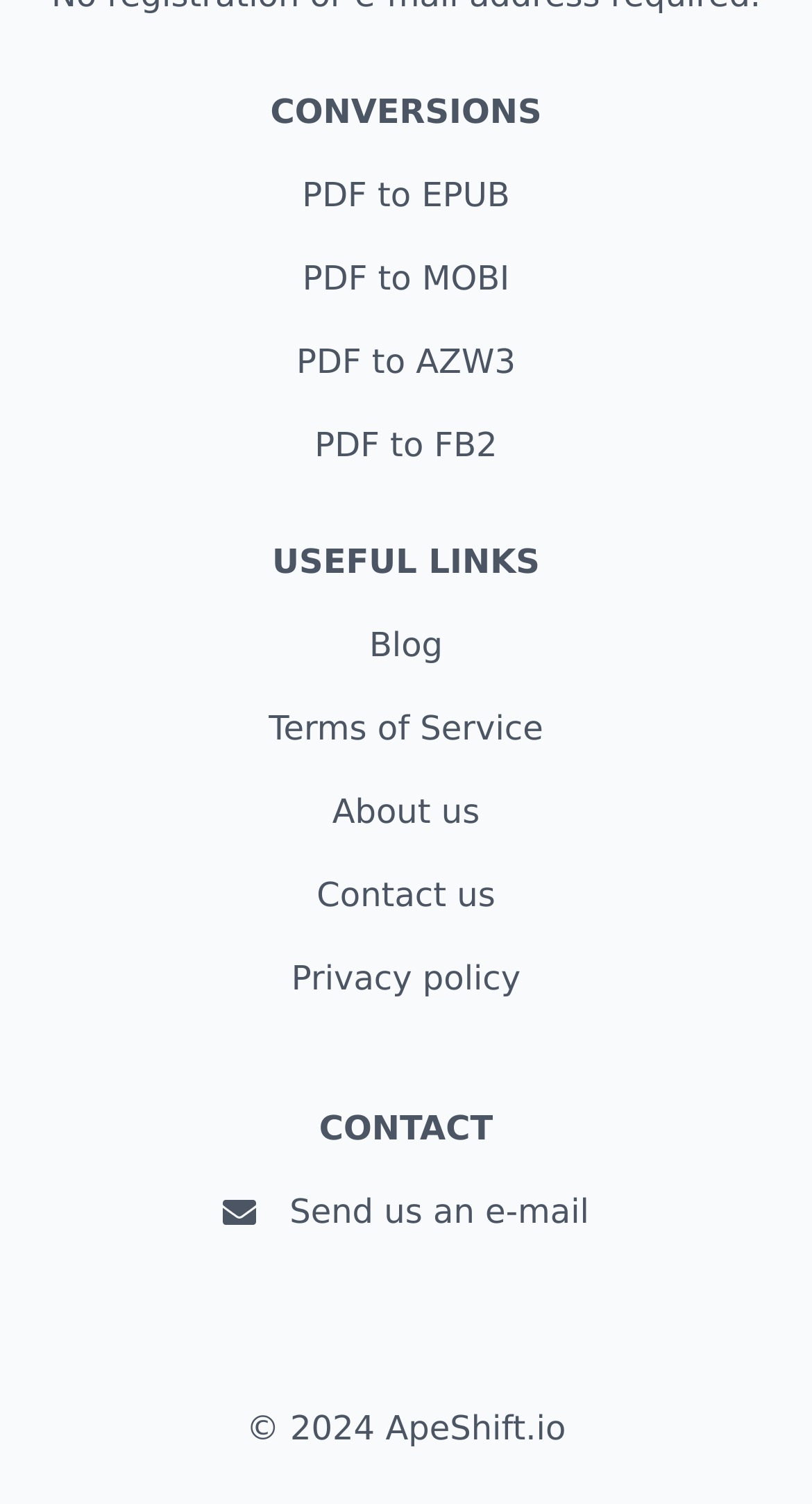Can you provide the bounding box coordinates for the element that should be clicked to implement the instruction: "View terms of service"?

[0.331, 0.47, 0.669, 0.497]